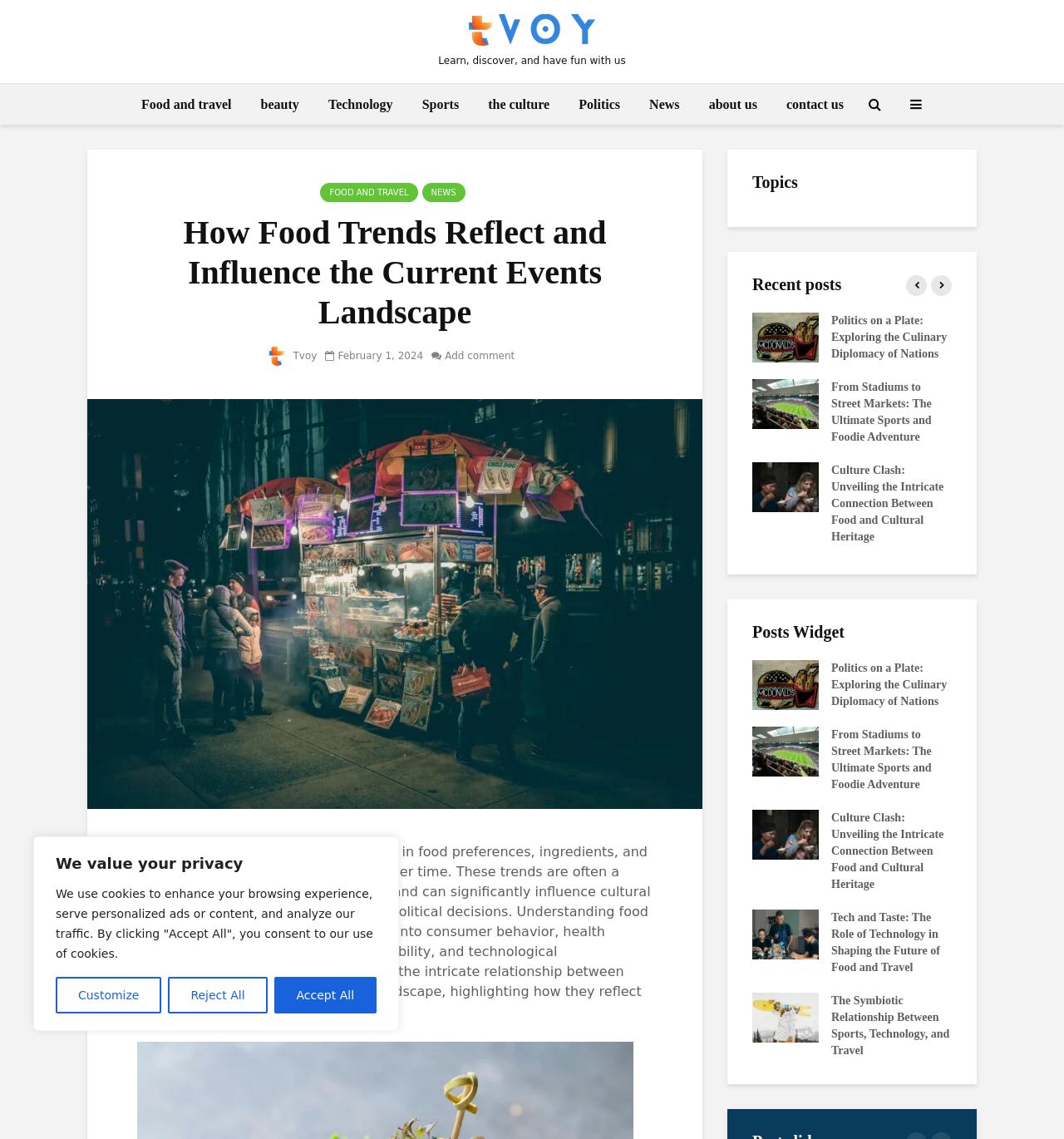Find the bounding box coordinates for the area that should be clicked to accomplish the instruction: "Click on the 'Food and travel' link".

[0.121, 0.074, 0.229, 0.11]